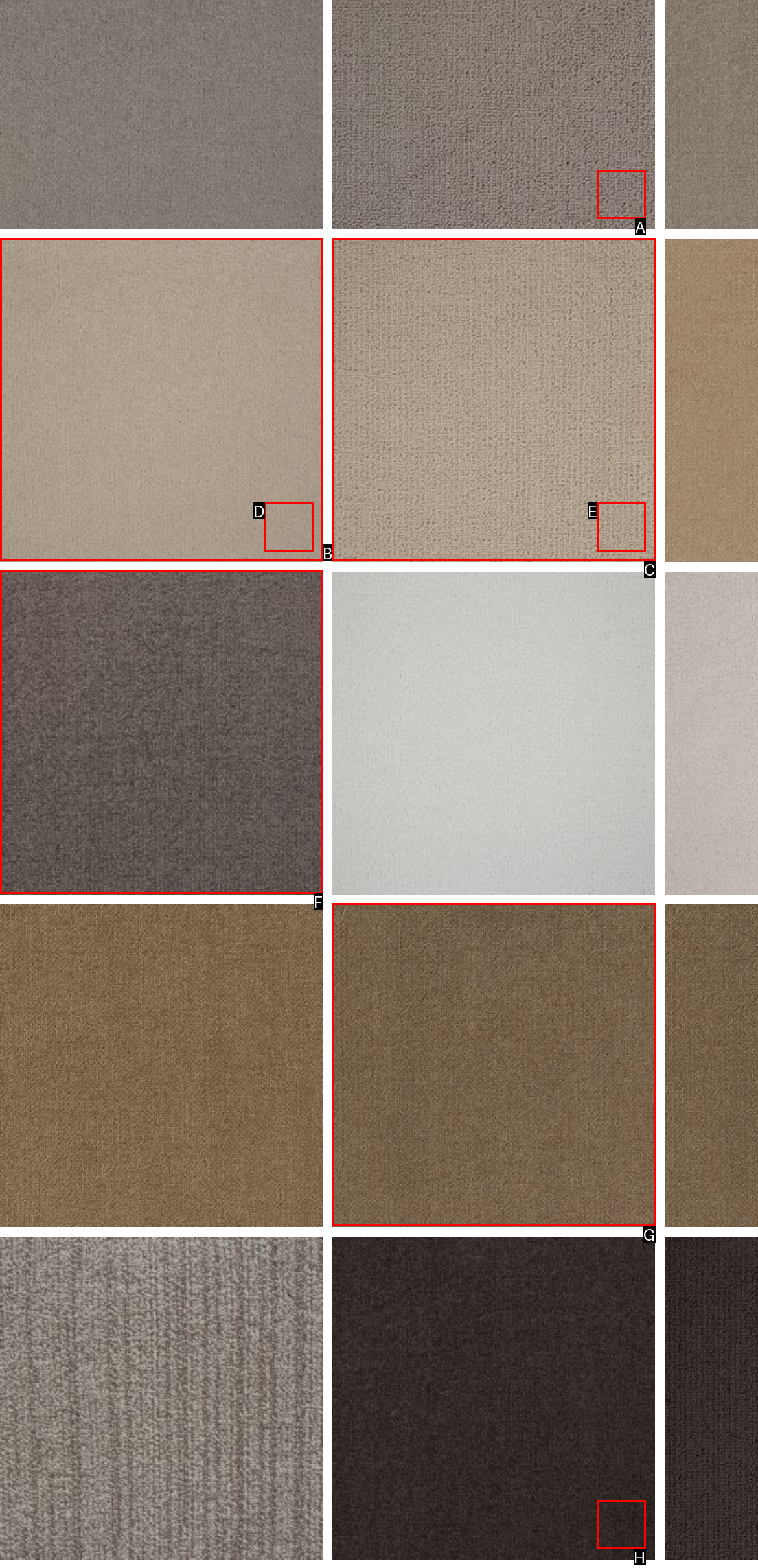For the instruction: Explore SOLDY LUXE BOTOX 1066-1426, determine the appropriate UI element to click from the given options. Respond with the letter corresponding to the correct choice.

F